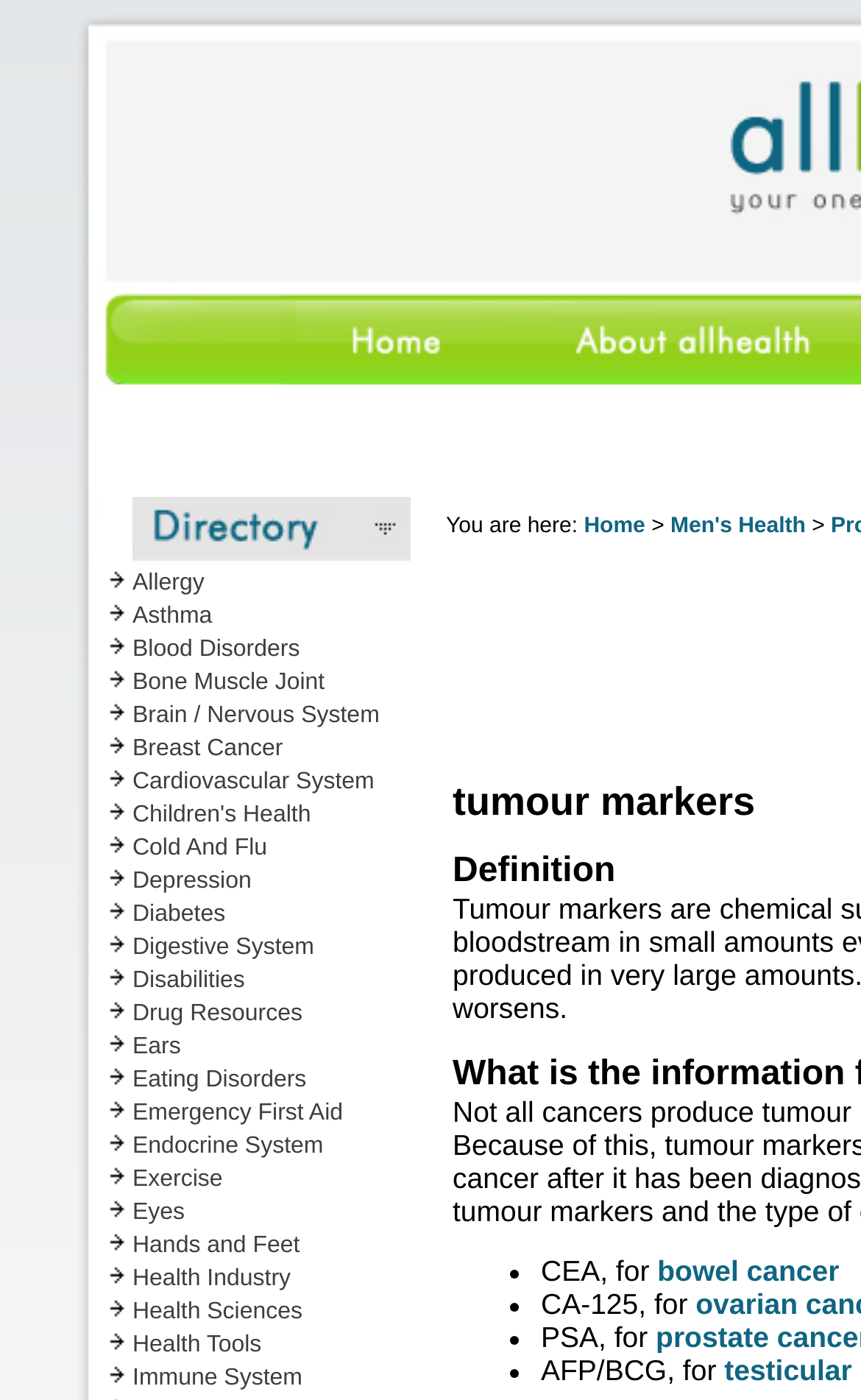Find the bounding box coordinates of the area that needs to be clicked in order to achieve the following instruction: "Learn about Diabetes". The coordinates should be specified as four float numbers between 0 and 1, i.e., [left, top, right, bottom].

[0.154, 0.639, 0.492, 0.662]